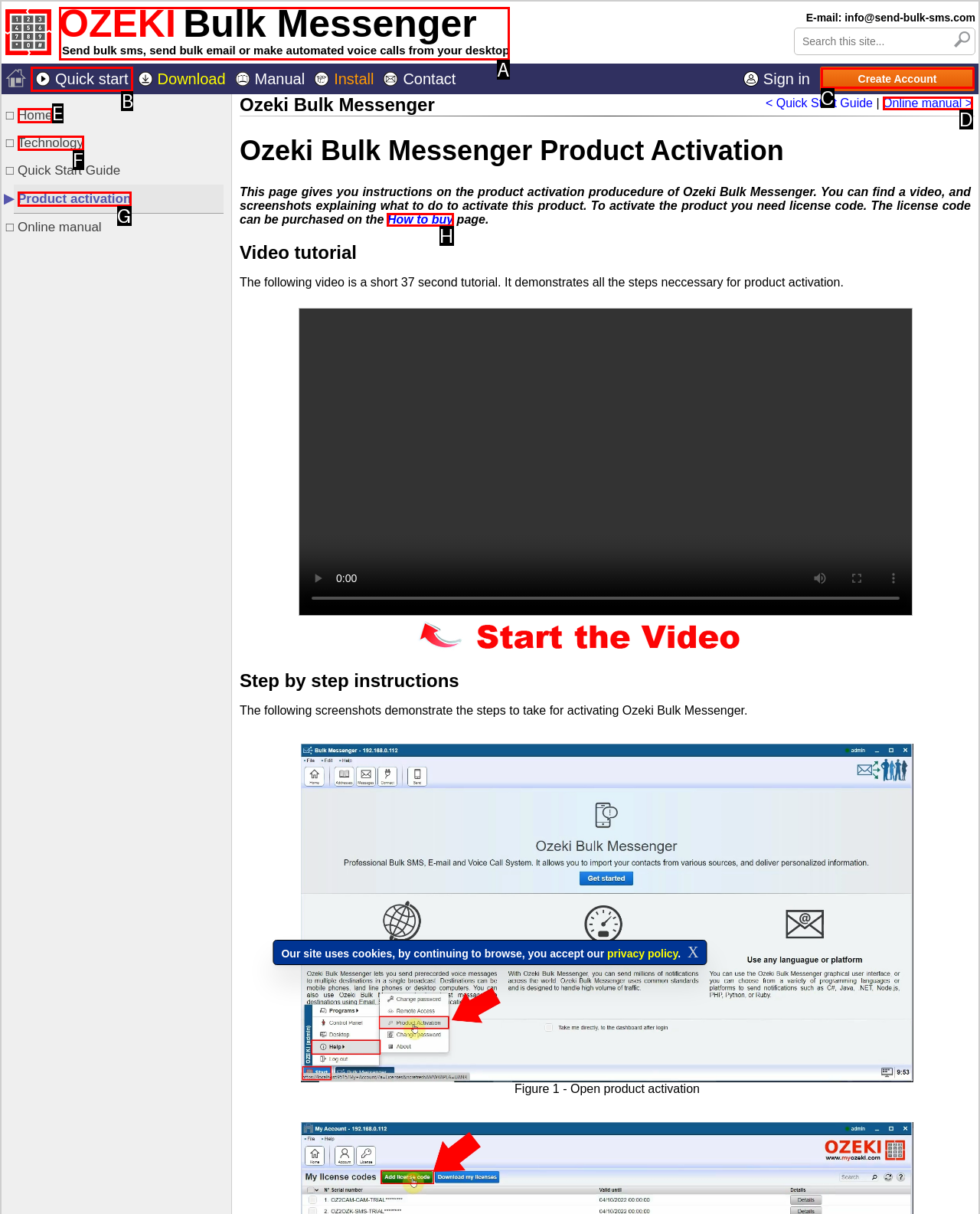Find the HTML element that matches the description provided: Create Account
Answer using the corresponding option letter.

C